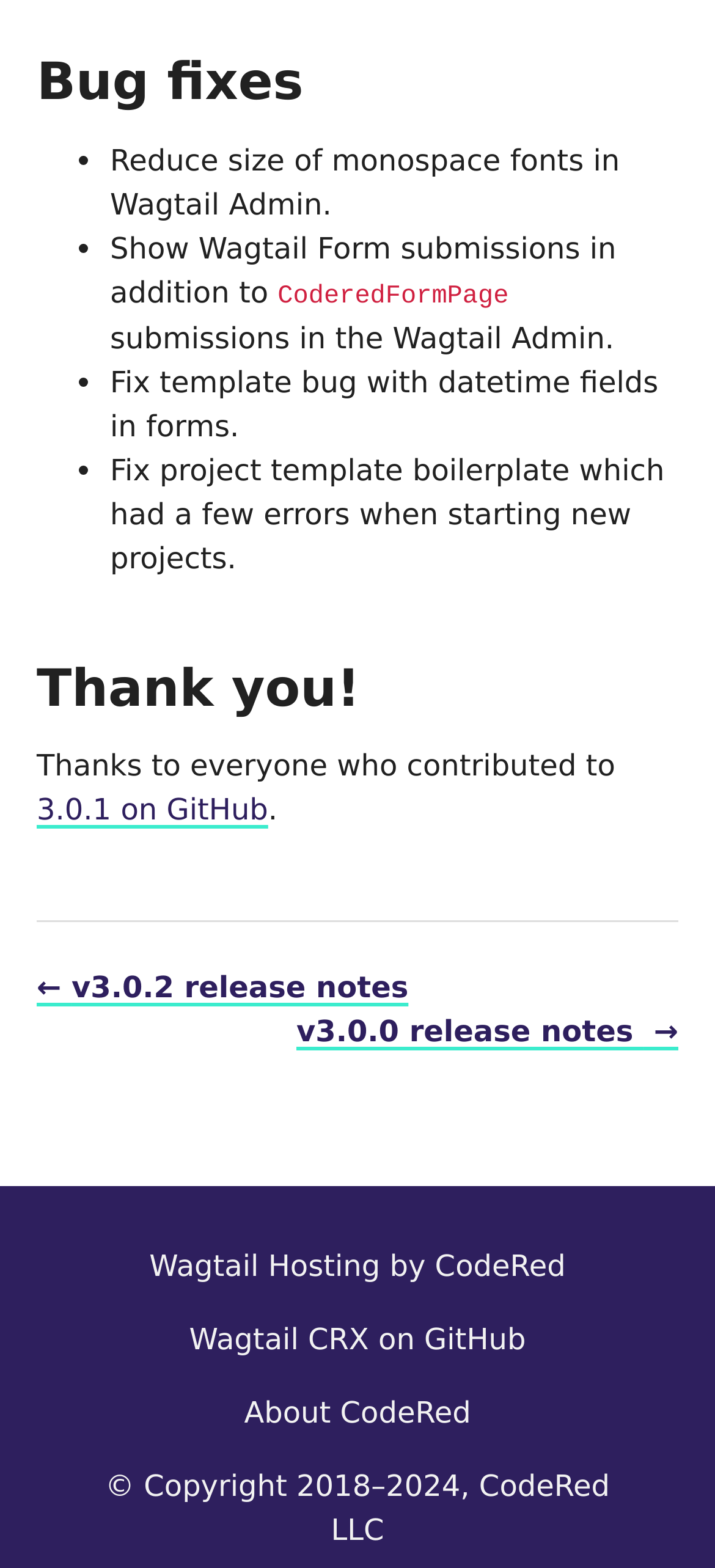Who is the copyright holder of the webpage content?
Use the information from the screenshot to give a comprehensive response to the question.

The webpage contains the text '© Copyright 2018–2024, CodeRed LLC', indicating that CodeRed LLC is the copyright holder of the webpage content.